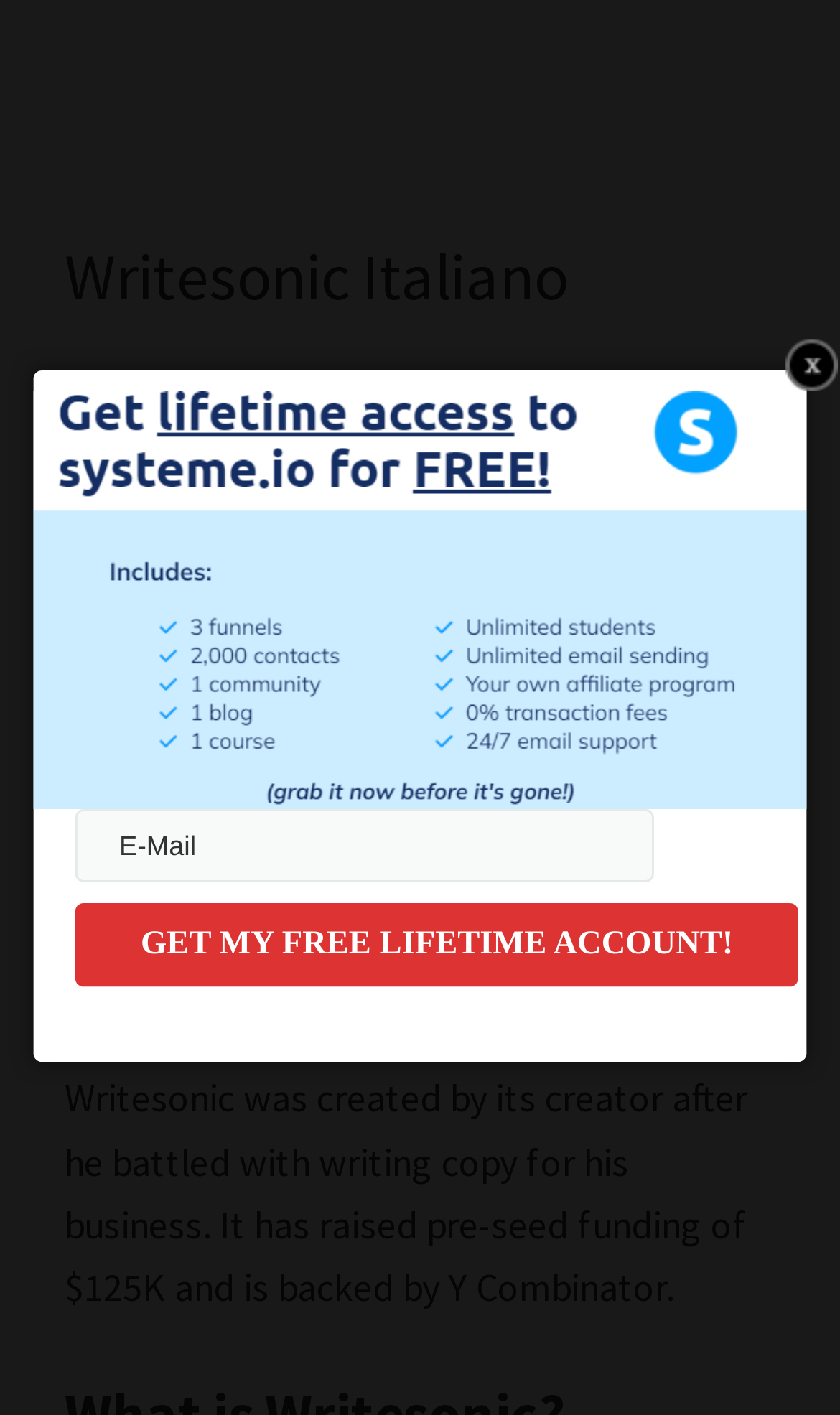Answer the question with a brief word or phrase:
What is the purpose of Writesonic?

Simplifying content creation